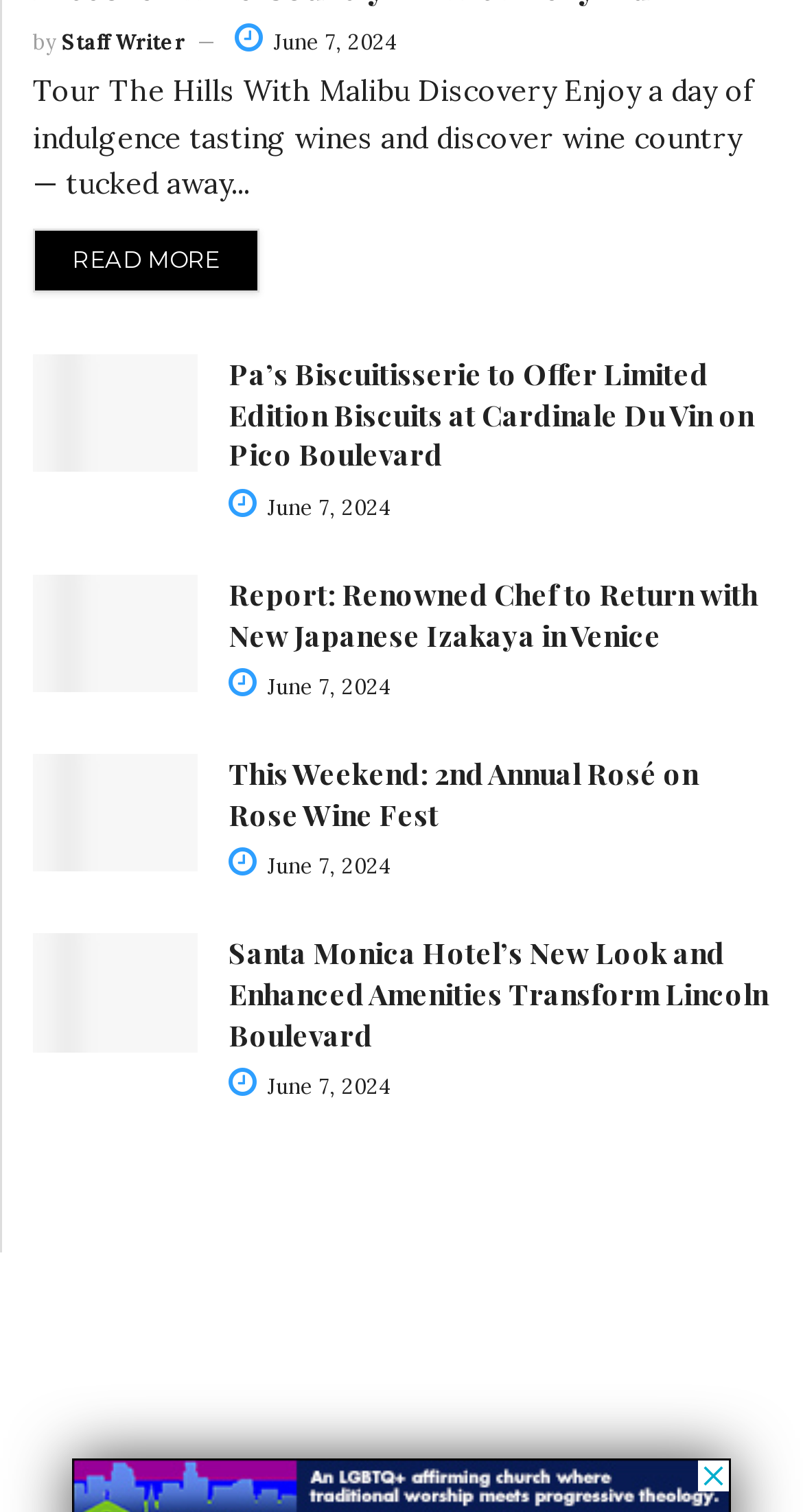What is the title of the first article?
Answer the question with a single word or phrase, referring to the image.

Tour The Hills With Malibu Discovery